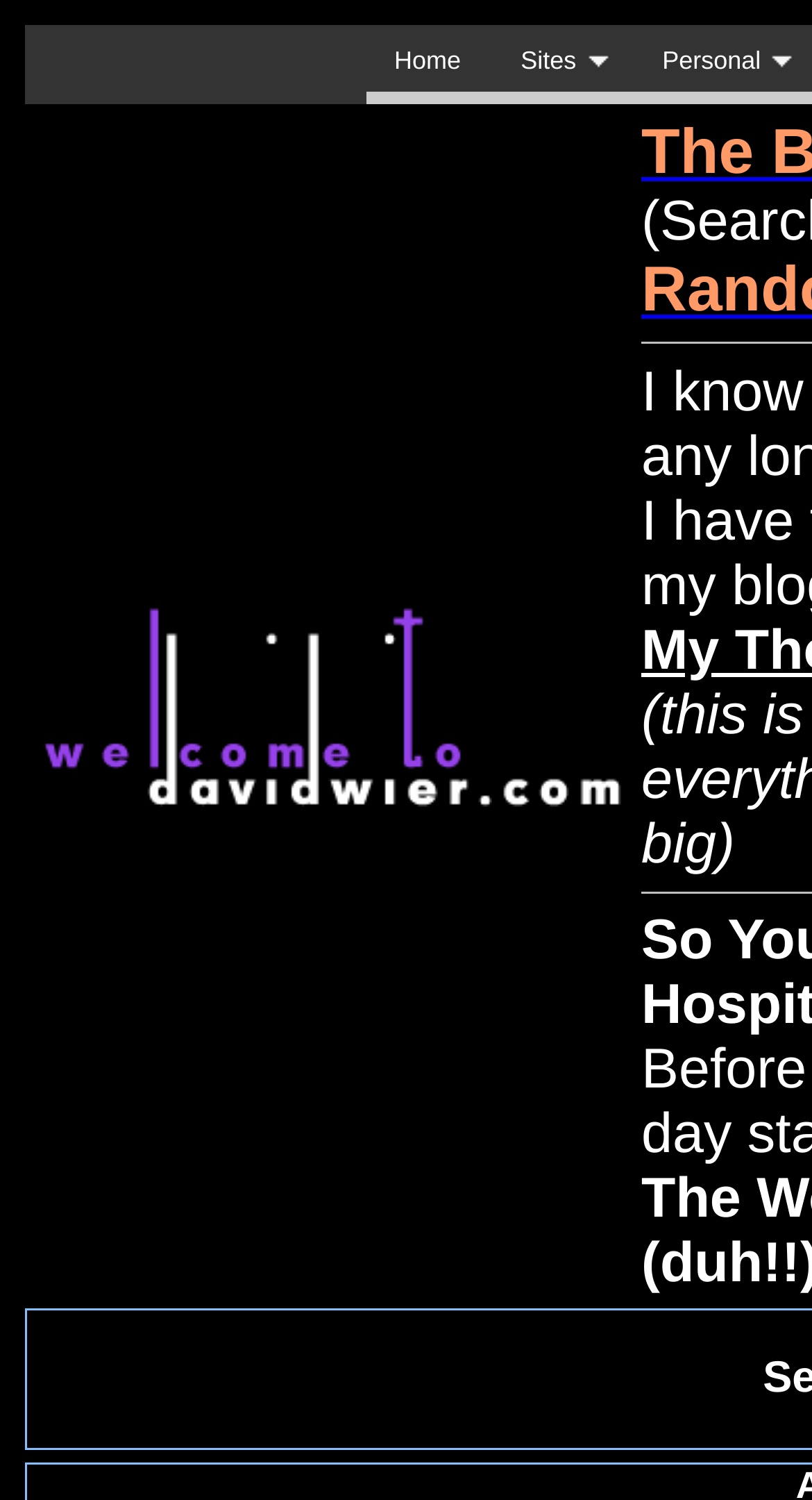Please answer the following query using a single word or phrase: 
What is the image caption below the welcome message?

Welcome To DavidWier.com